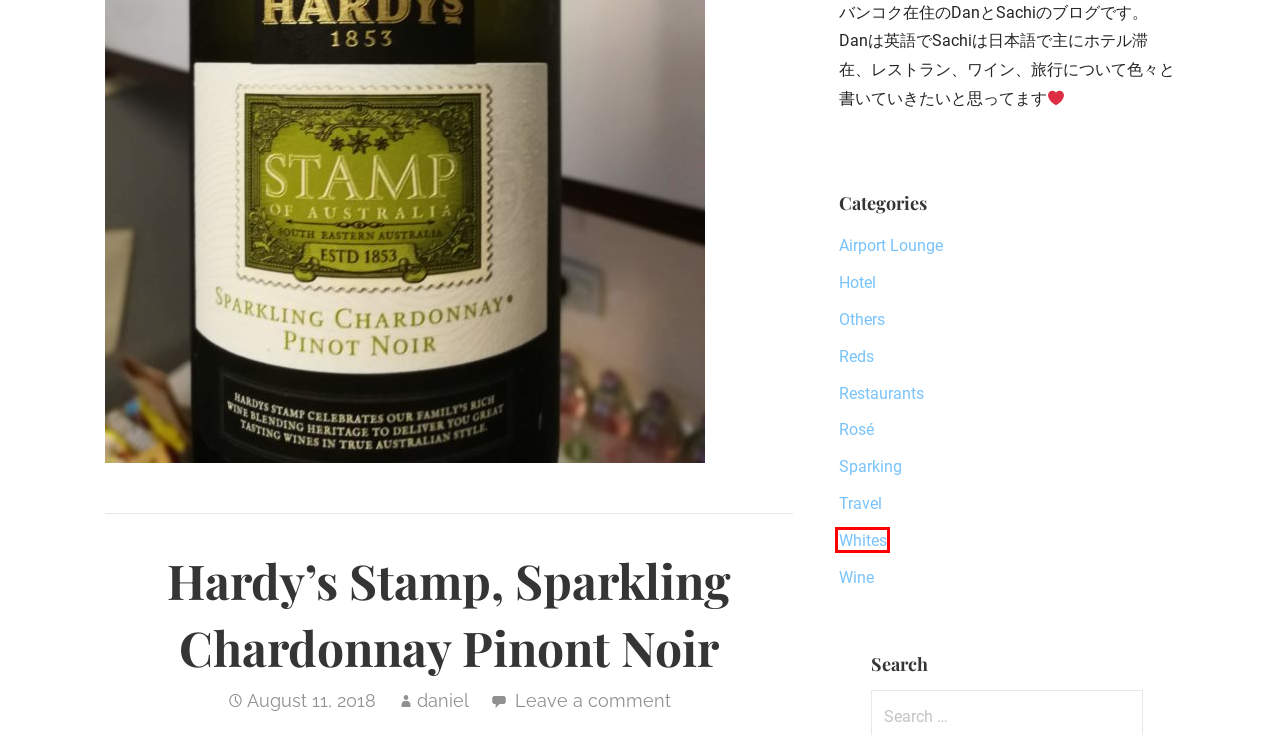You have a screenshot of a webpage with a red bounding box around an element. Choose the best matching webpage description that would appear after clicking the highlighted element. Here are the candidates:
A. Airport Lounge – SachiDan
B. Others – SachiDan
C. Wine – SachiDan
D. Whites – SachiDan
E. Restaurants – SachiDan
F. Rosé – SachiDan
G. Reds – SachiDan
H. Travel – SachiDan

D